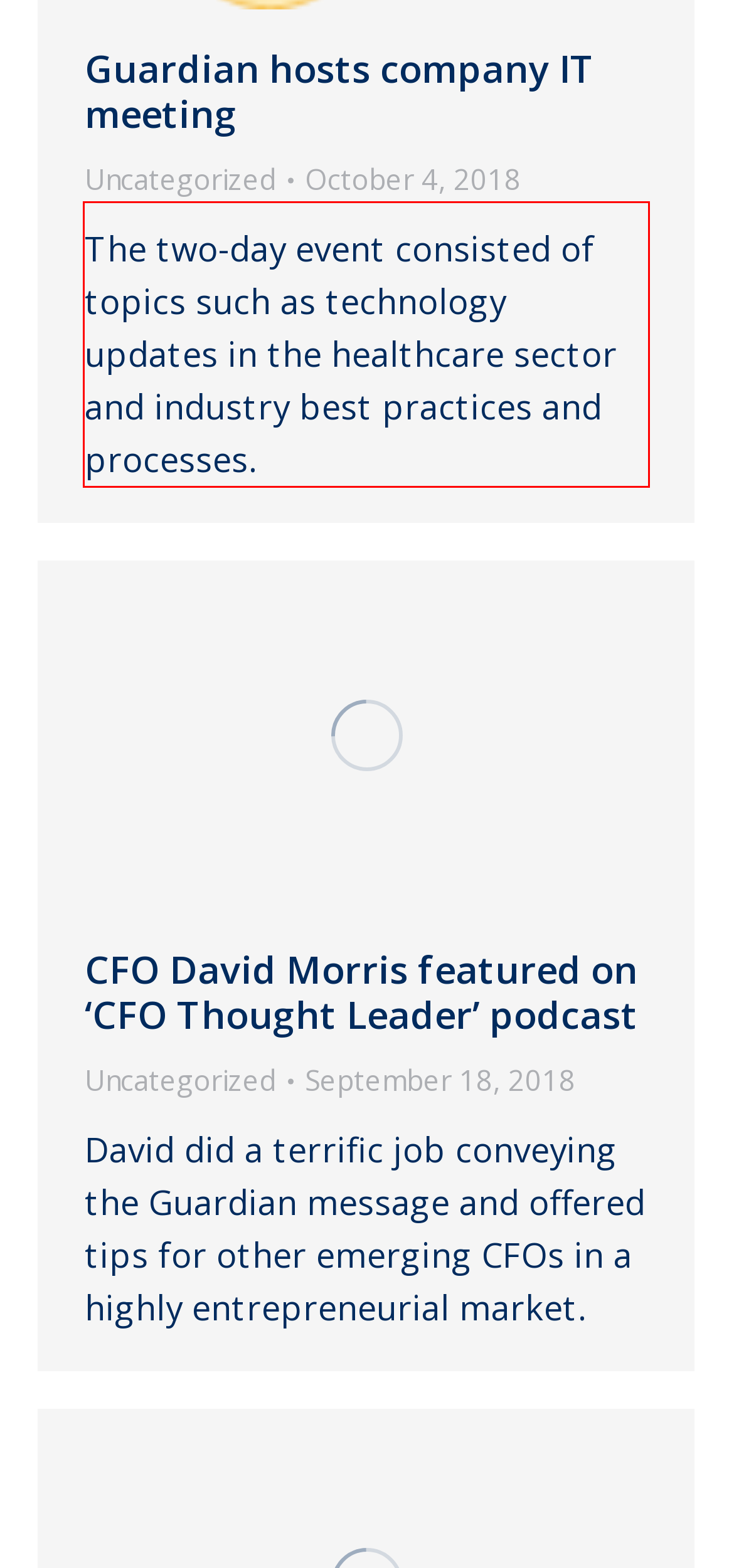Look at the webpage screenshot and recognize the text inside the red bounding box.

The two-day event consisted of topics such as technology updates in the healthcare sector and industry best practices and processes.